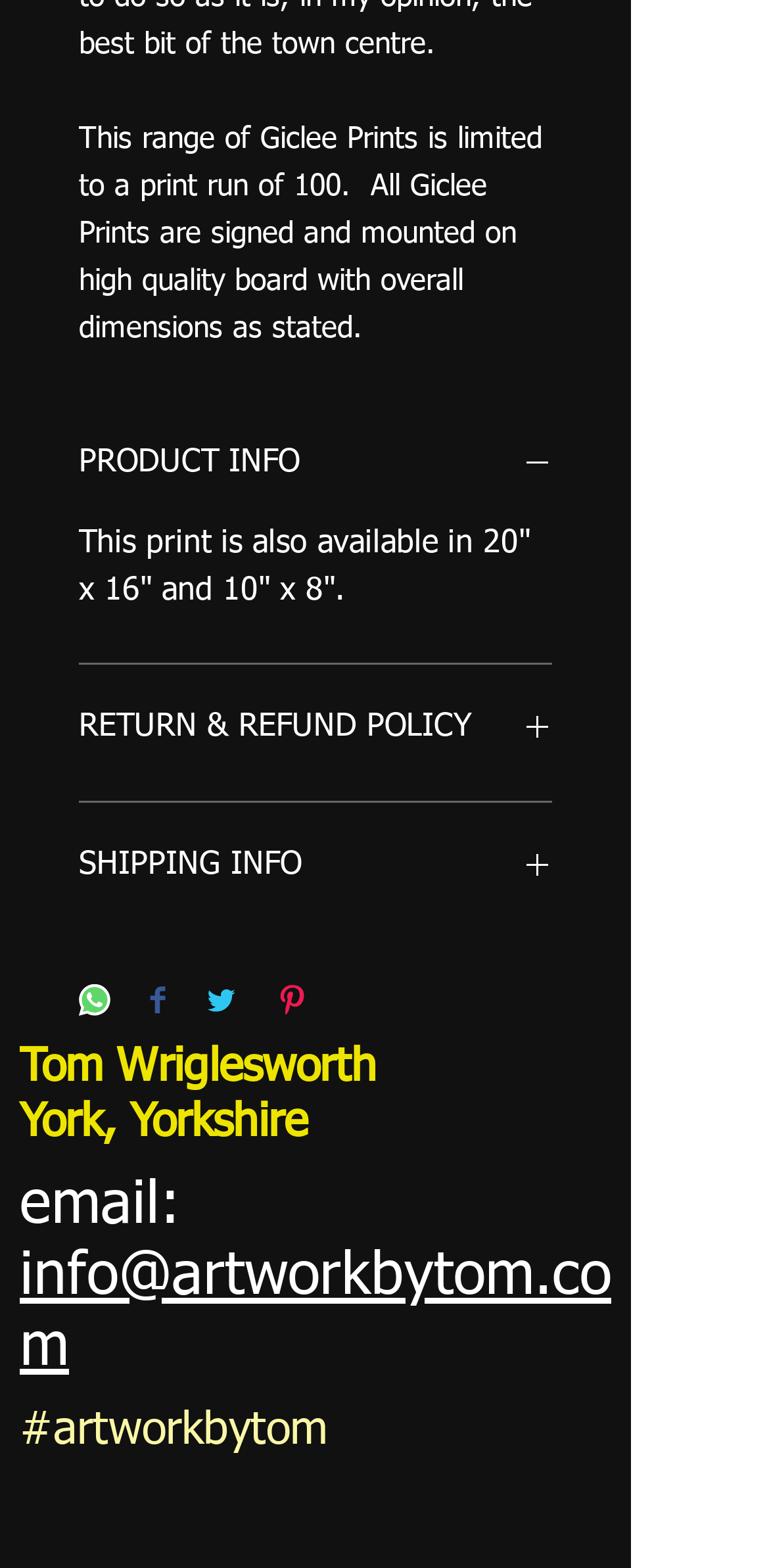Please identify the bounding box coordinates of the element I should click to complete this instruction: 'Click the SHIPPING INFO button'. The coordinates should be given as four float numbers between 0 and 1, like this: [left, top, right, bottom].

[0.103, 0.542, 0.718, 0.567]